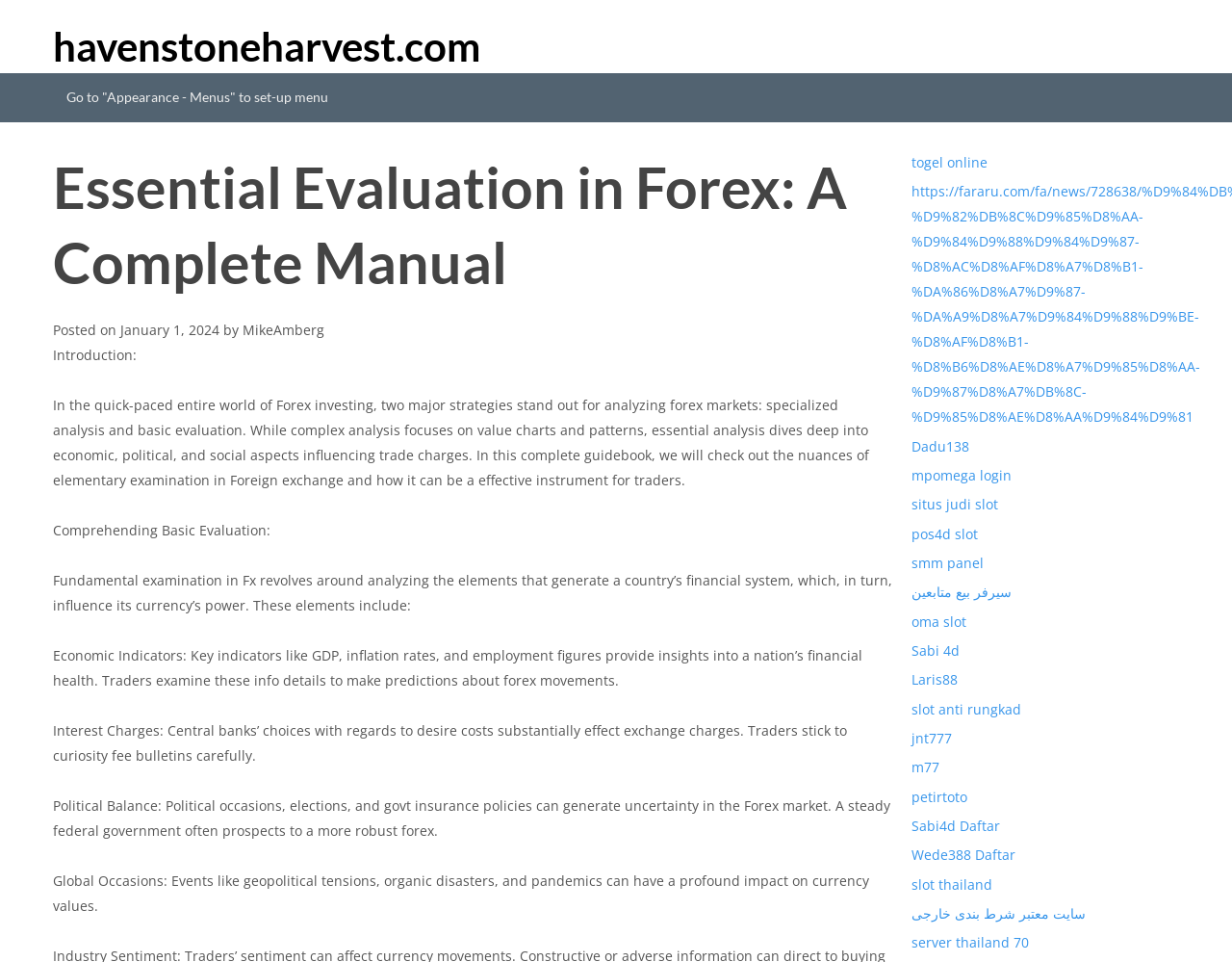Answer the question below with a single word or a brief phrase: 
What is one of the economic indicators used in fundamental analysis?

GDP